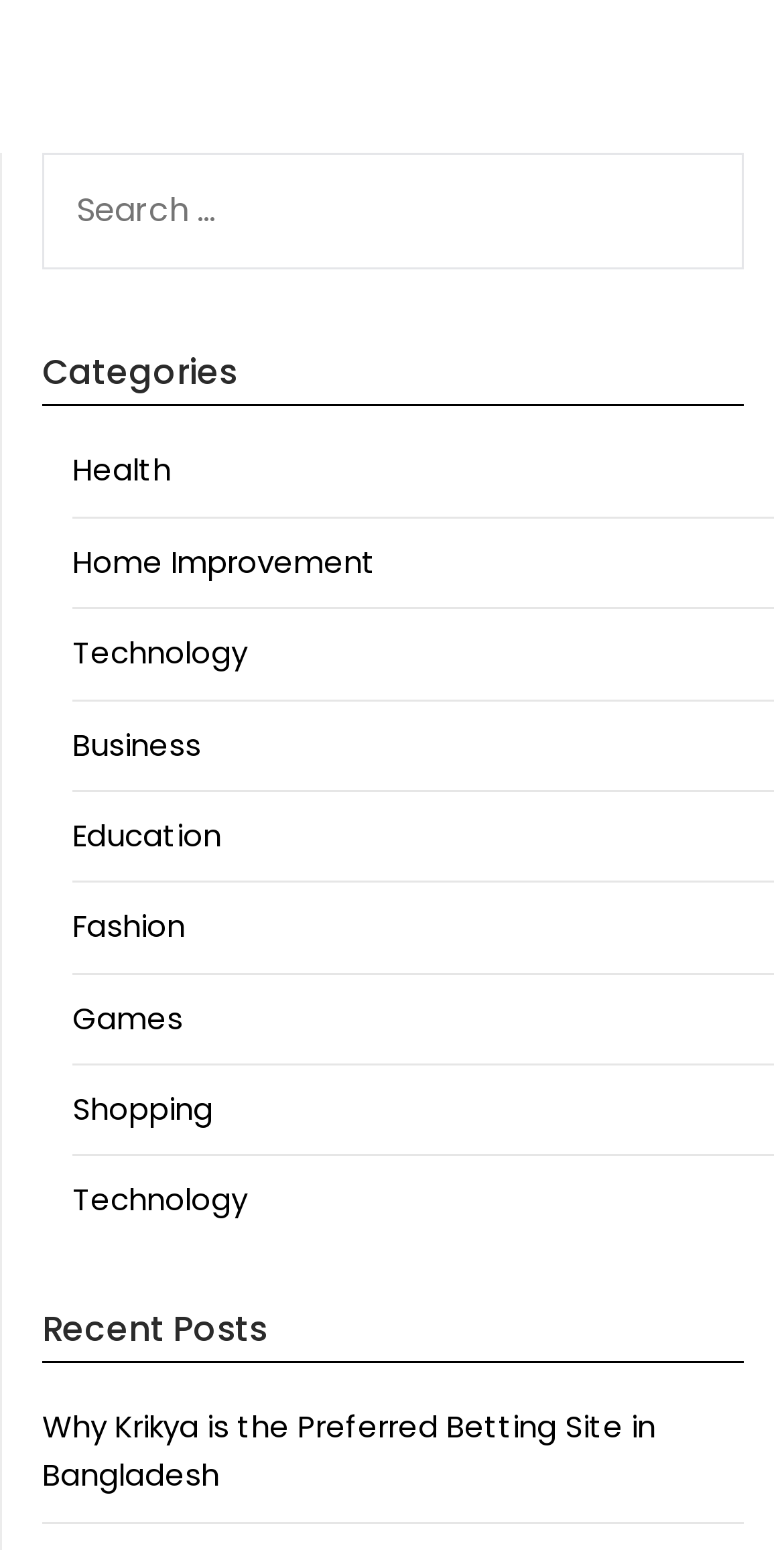What is the title of the recent post?
Please give a detailed and elaborate explanation in response to the question.

The recent post is listed below the 'Recent Posts' heading, and the title of the post is 'Why Krikya is the Preferred Betting Site in Bangladesh'.